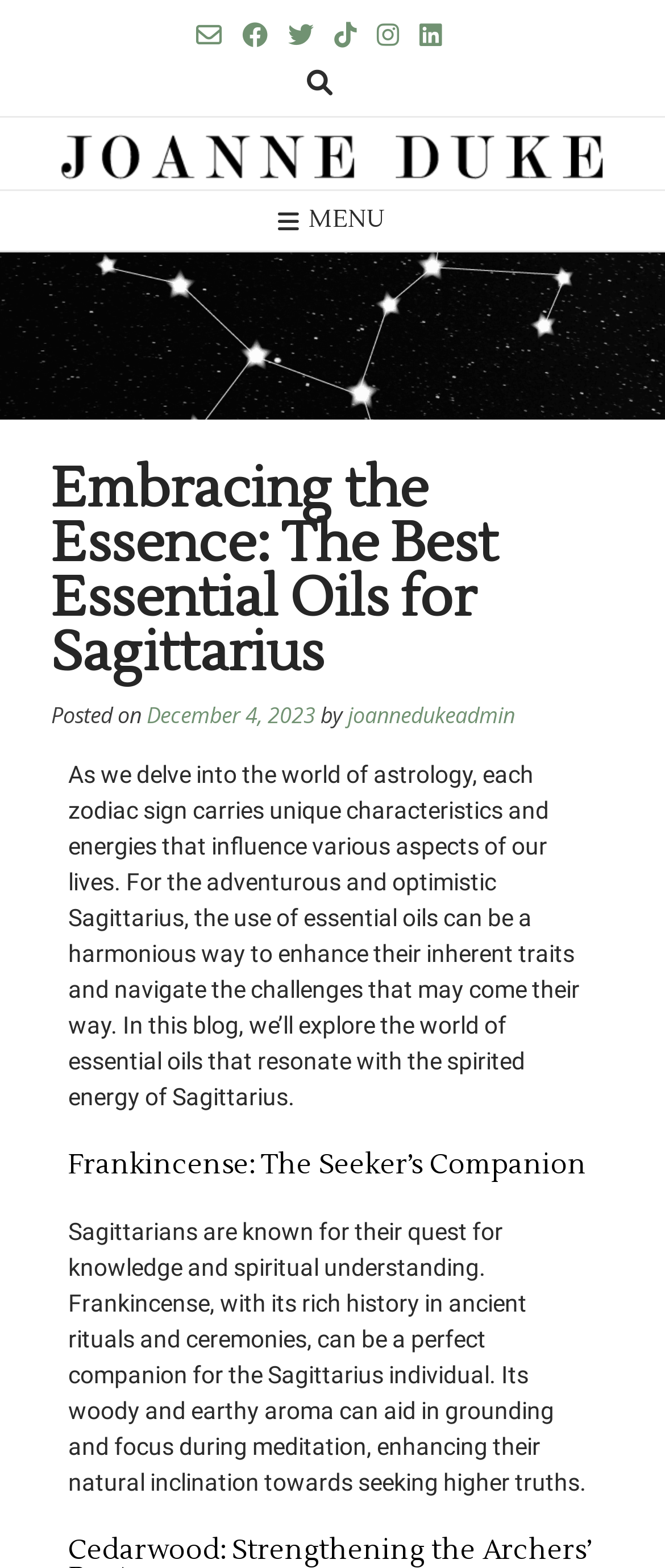What is the characteristic of Sagittarius individuals?
Please use the visual content to give a single word or phrase answer.

Adventurous and optimistic